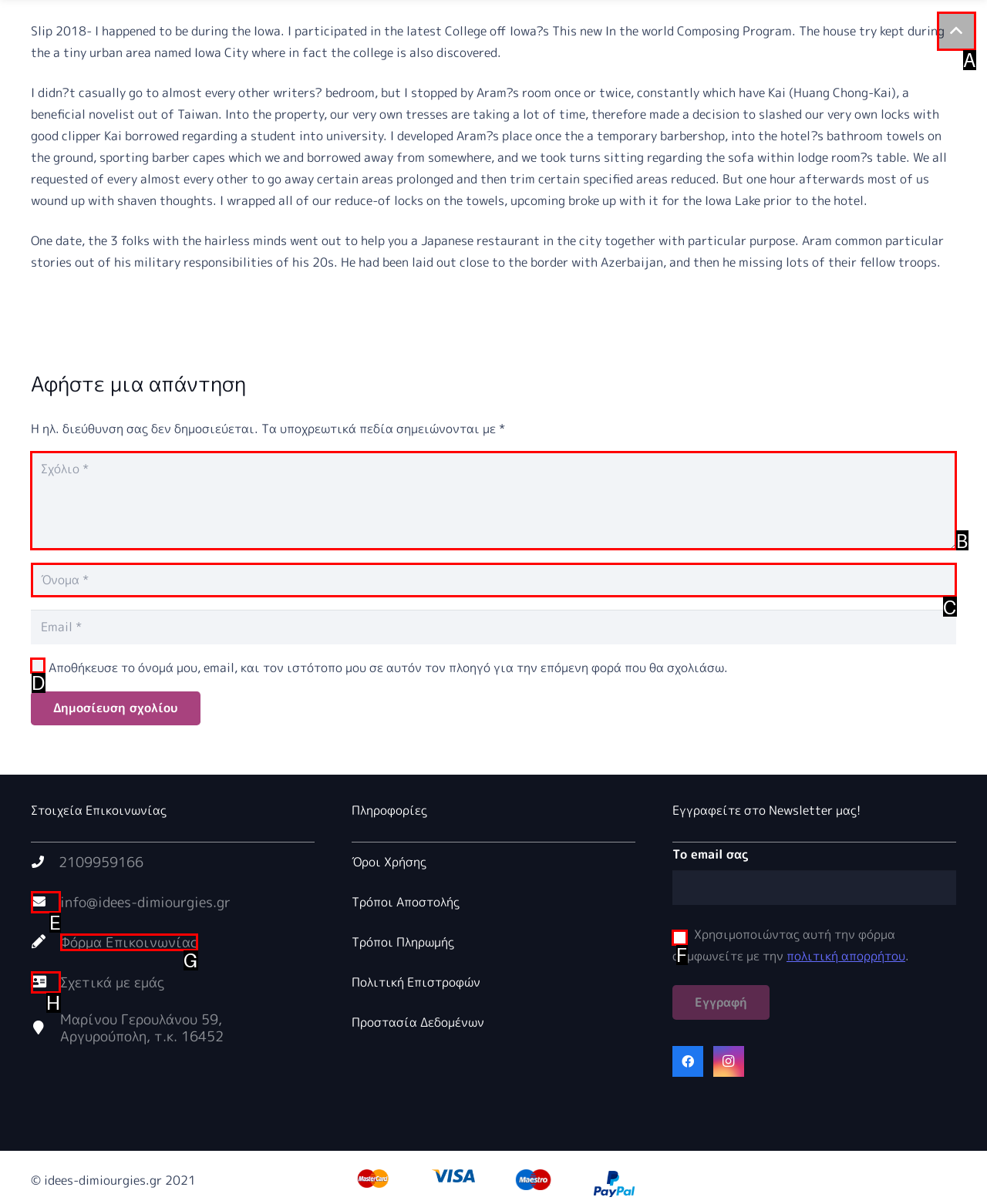Select the letter of the element you need to click to complete this task: Leave a comment
Answer using the letter from the specified choices.

B